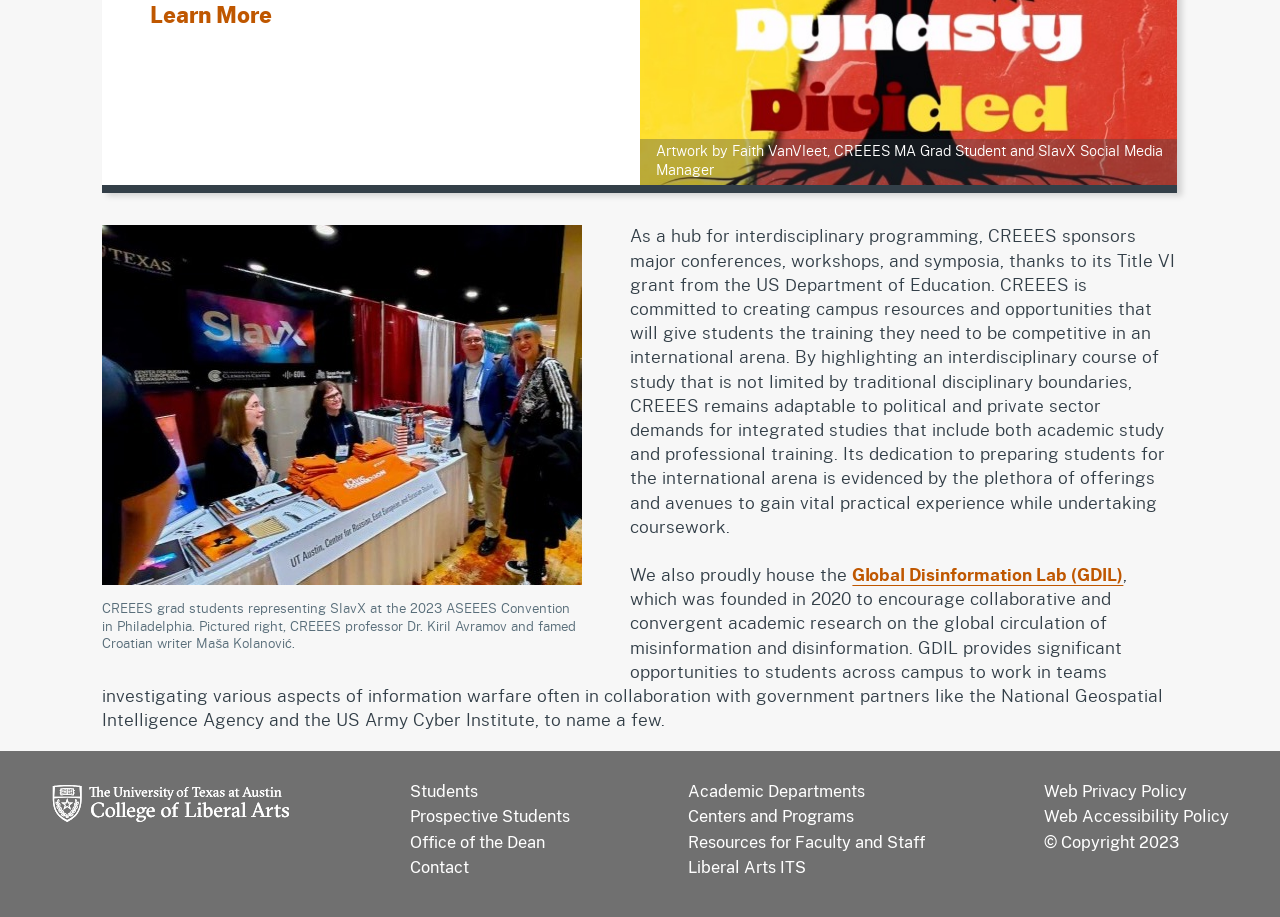Identify the bounding box coordinates of the region that needs to be clicked to carry out this instruction: "Visit the Global Disinformation Lab". Provide these coordinates as four float numbers ranging from 0 to 1, i.e., [left, top, right, bottom].

[0.666, 0.618, 0.878, 0.637]